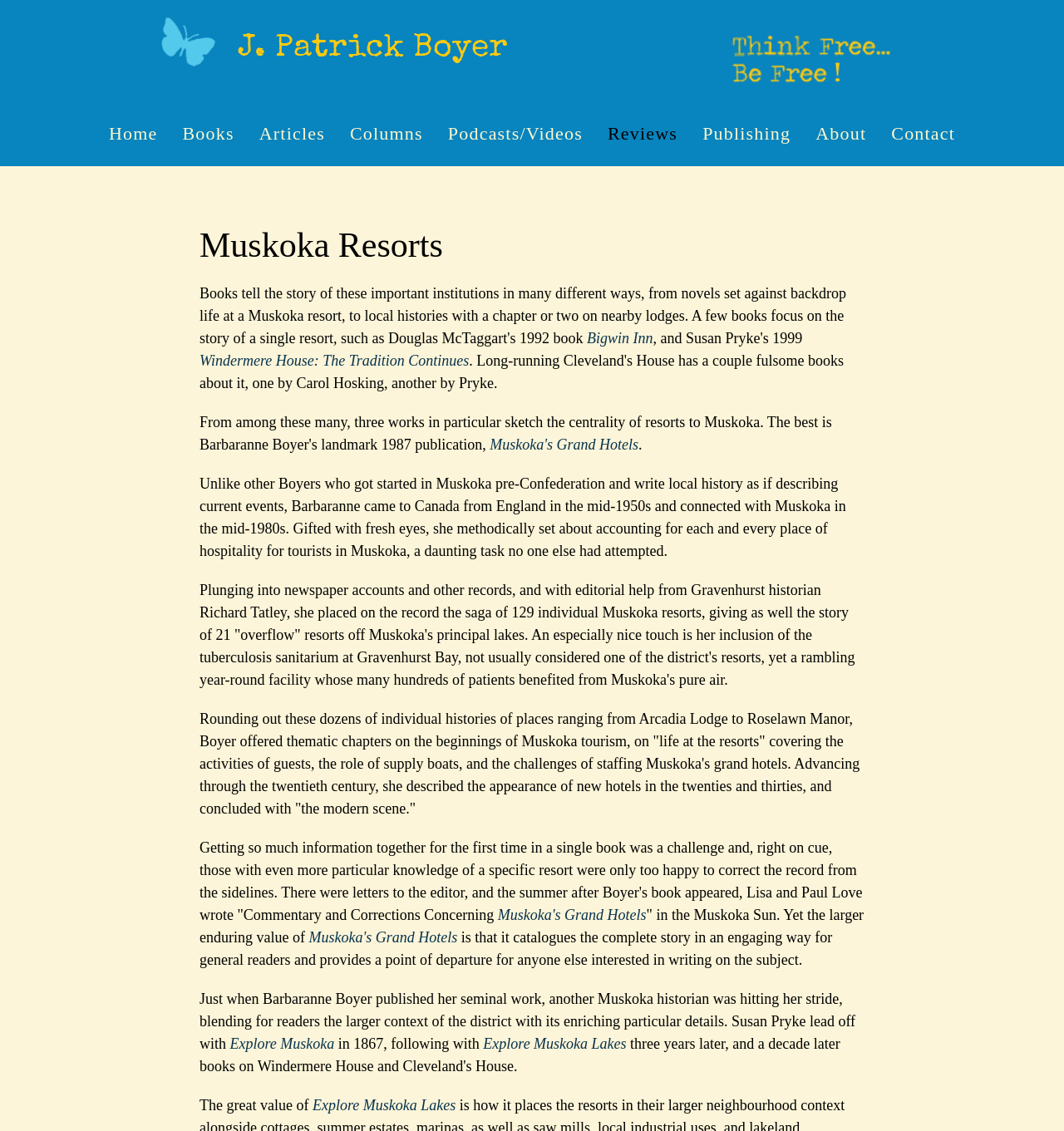Can you provide the bounding box coordinates for the element that should be clicked to implement the instruction: "Click on the 'Home' link"?

[0.091, 0.088, 0.16, 0.147]